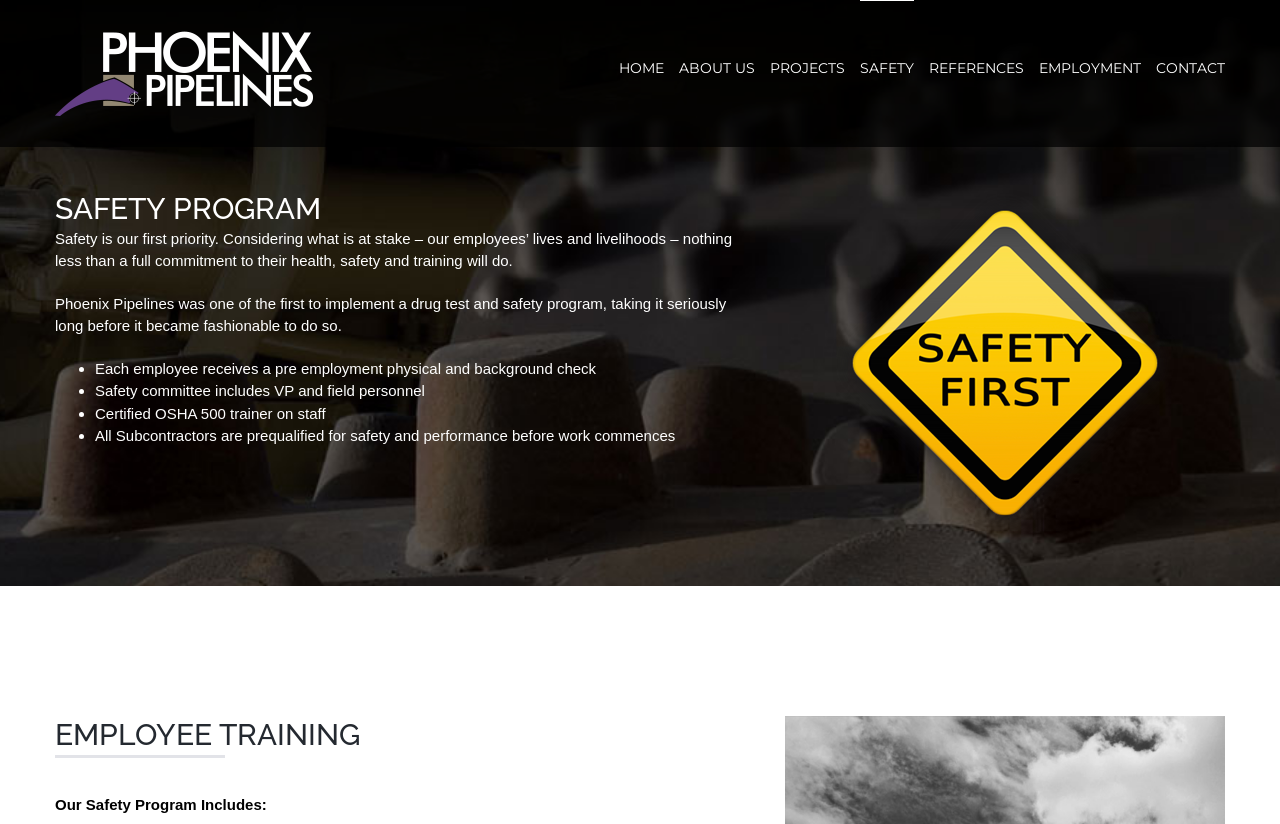Give a detailed overview of the webpage's appearance and contents.

The webpage is about the safety program of Phoenix Pipelines. At the top left corner, there is a logo of Phoenix Pipelines. Below the logo, there is a main menu with links to different sections of the website, including HOME, ABOUT US, PROJECTS, SAFETY, REFERENCES, EMPLOYMENT, and CONTACT.

The main content of the page is divided into two sections. The first section is about the safety program, with a heading "SAFETY PROGRAM" at the top. Below the heading, there is a paragraph of text that explains the importance of safety and the company's commitment to it. This is followed by another paragraph that highlights the company's early adoption of a drug test and safety program.

Below these paragraphs, there is a list of bullet points that outline the company's safety measures, including pre-employment physicals and background checks, a safety committee that includes VP and field personnel, a certified OSHA 500 trainer on staff, and prequalification of subcontractors for safety and performance.

To the right of the safety program section, there is an image that takes up about half of the page's width. At the bottom left corner of the page, there is a heading "EMPLOYEE TRAINING" and a paragraph of text that introduces the company's safety training program. Below this, there is a link to a training page.

Overall, the webpage is focused on showcasing the company's commitment to safety and its various safety measures and training programs.